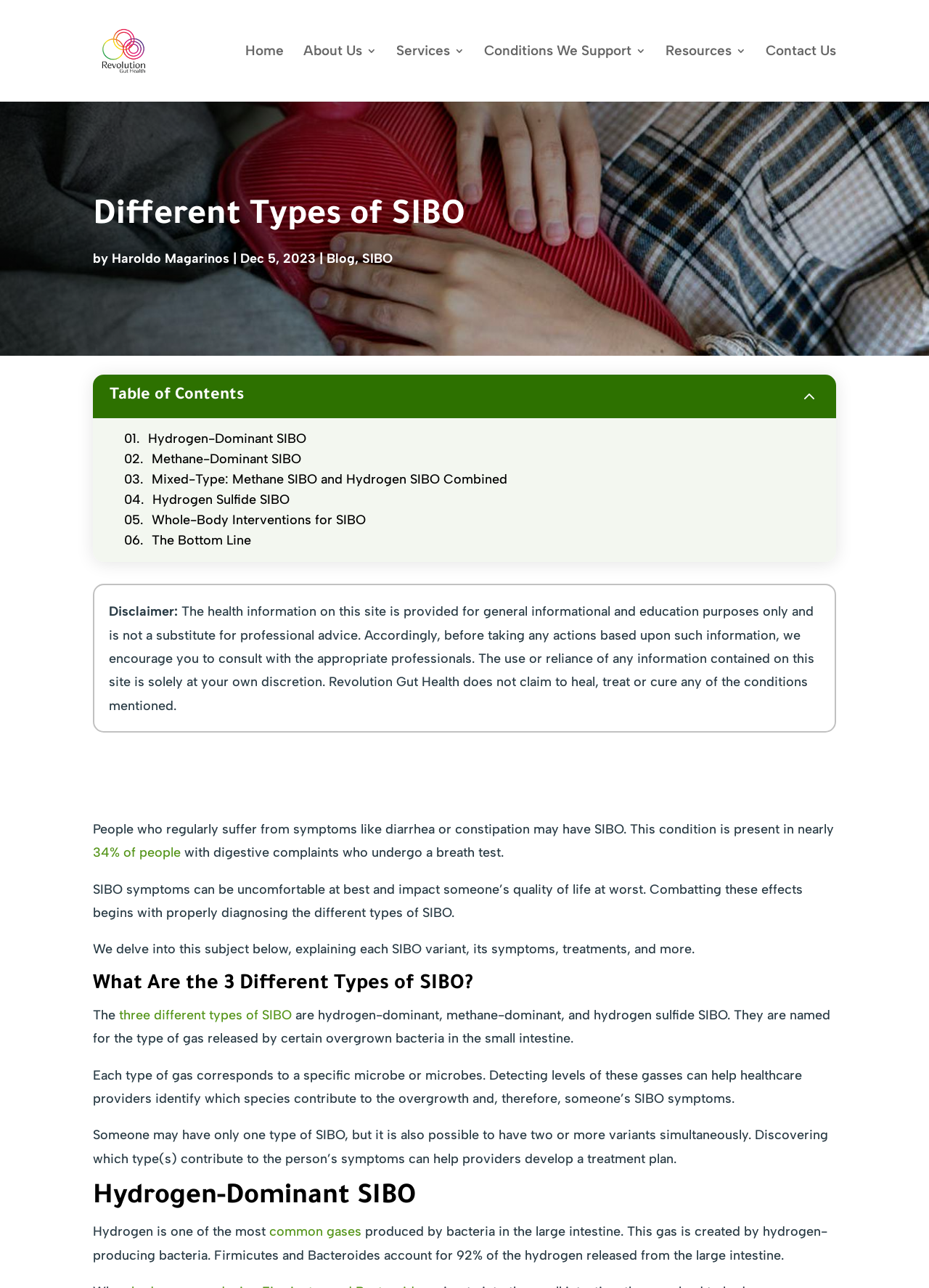What is the name of the website?
Examine the screenshot and reply with a single word or phrase.

Revolution Gut Health